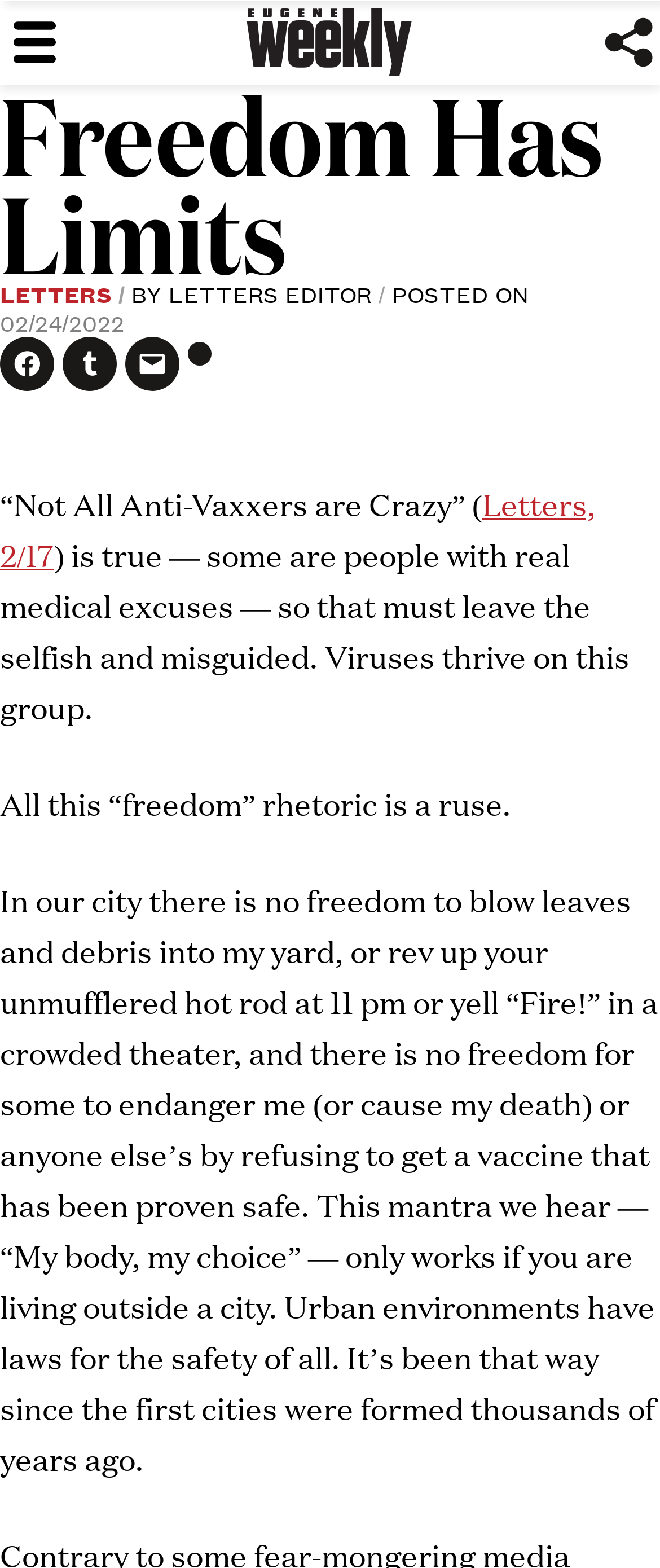What is the main argument of the letter?
Answer the question with as much detail as possible.

The main argument of the letter can be inferred from the text, which argues that in urban environments, there are laws in place to ensure the safety of all, and that refusing to get vaccinated endangers others and is not acceptable.